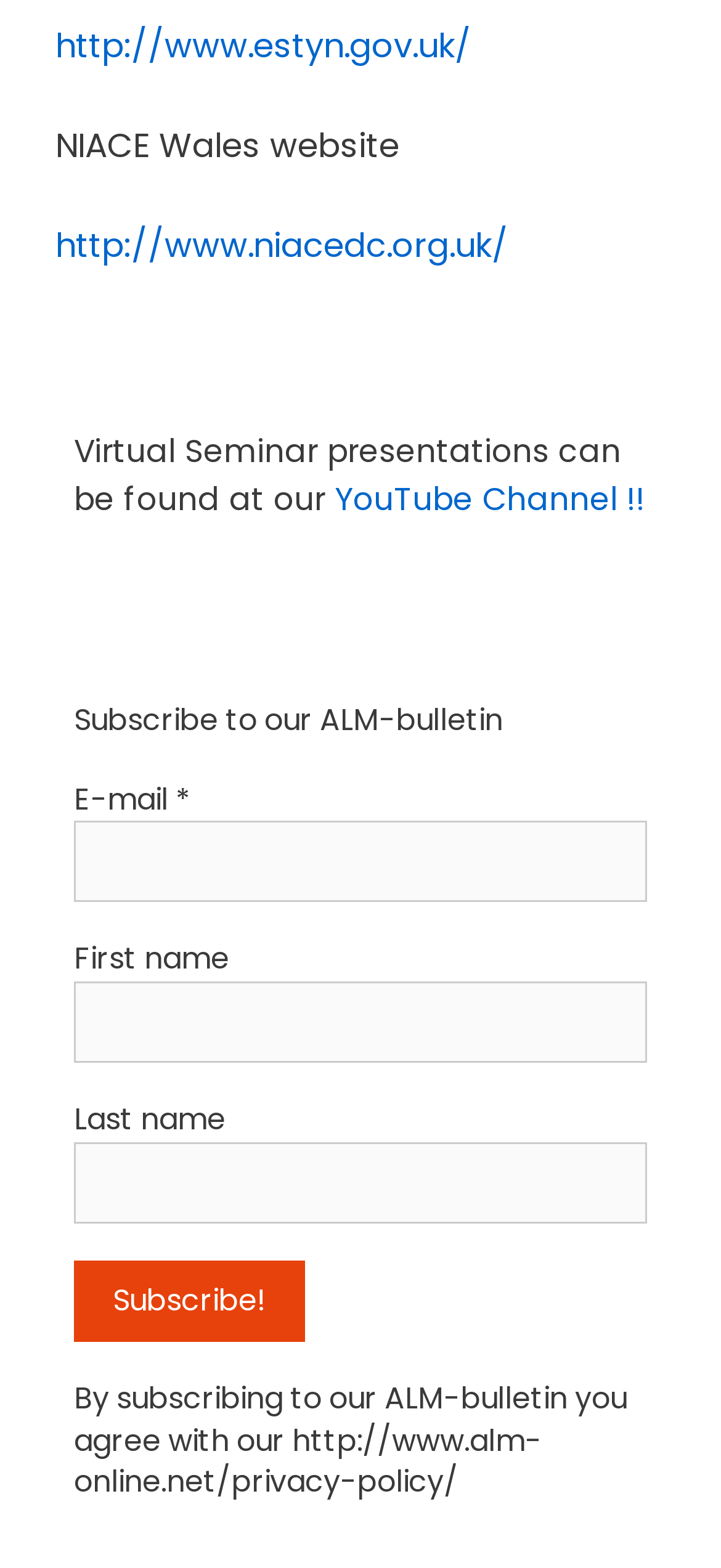What is the purpose of the textbox labeled 'E-mail *'?
Refer to the image and provide a one-word or short phrase answer.

To input email address